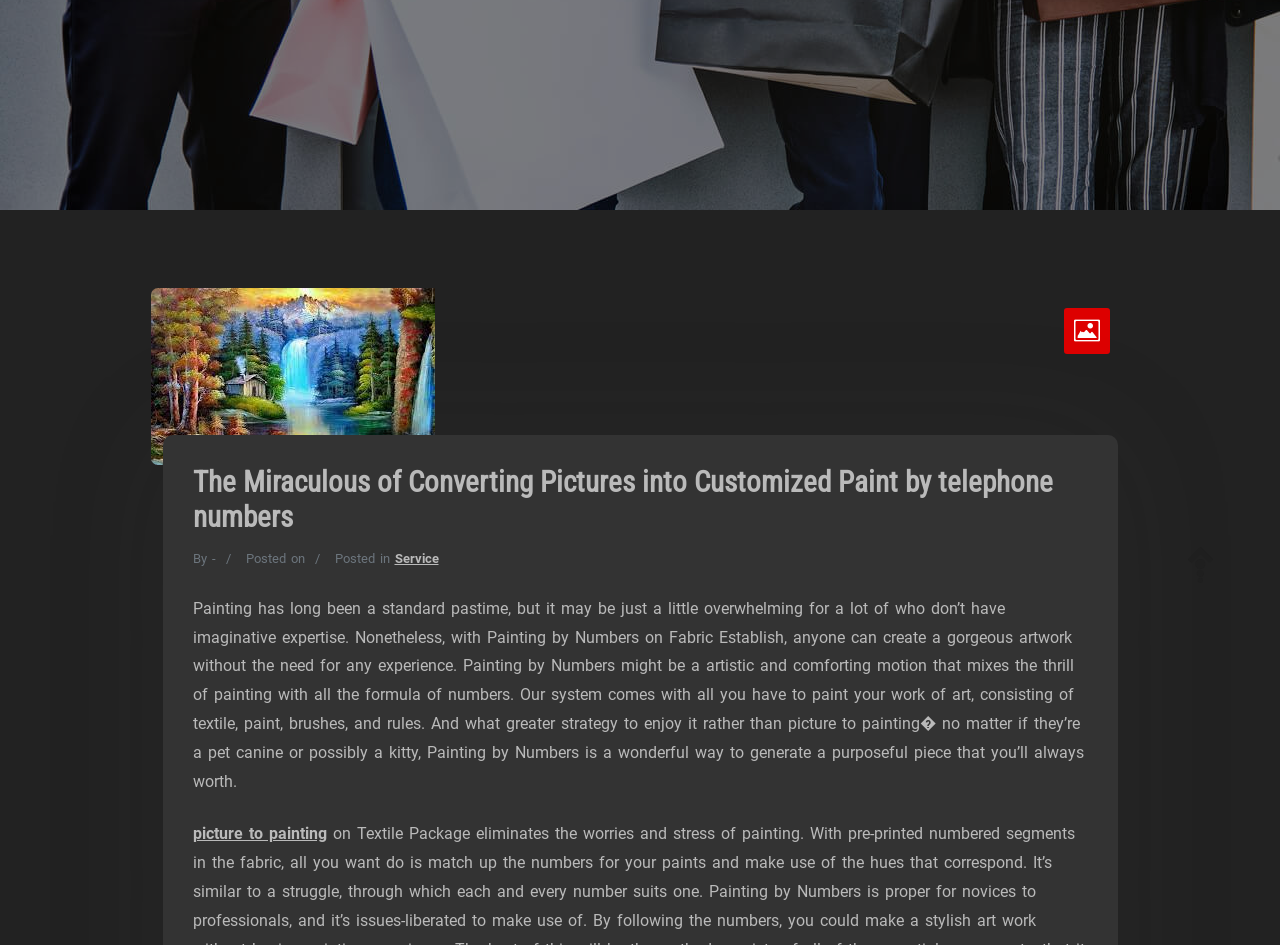Based on the element description "parent_node: Skip to content", predict the bounding box coordinates of the UI element.

[0.914, 0.542, 0.984, 0.656]